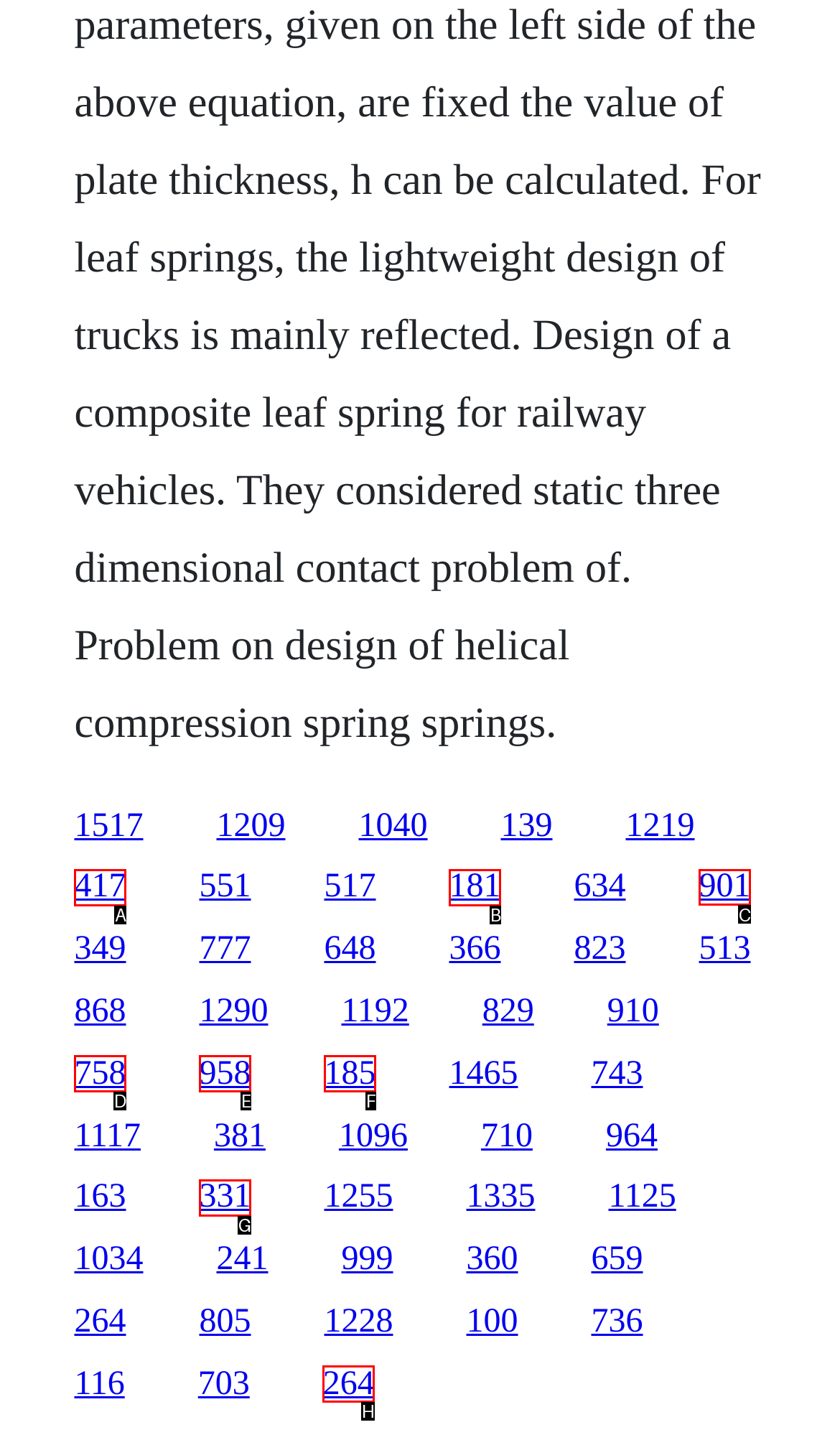Point out the correct UI element to click to carry out this instruction: follow the ninth link
Answer with the letter of the chosen option from the provided choices directly.

C